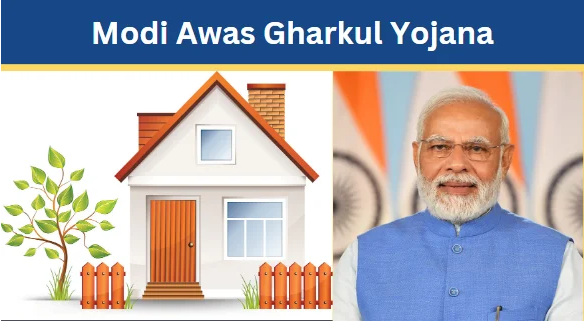Provide a single word or phrase answer to the question: 
Who is the gentleman in formal attire likely to be?

A prominent political figure